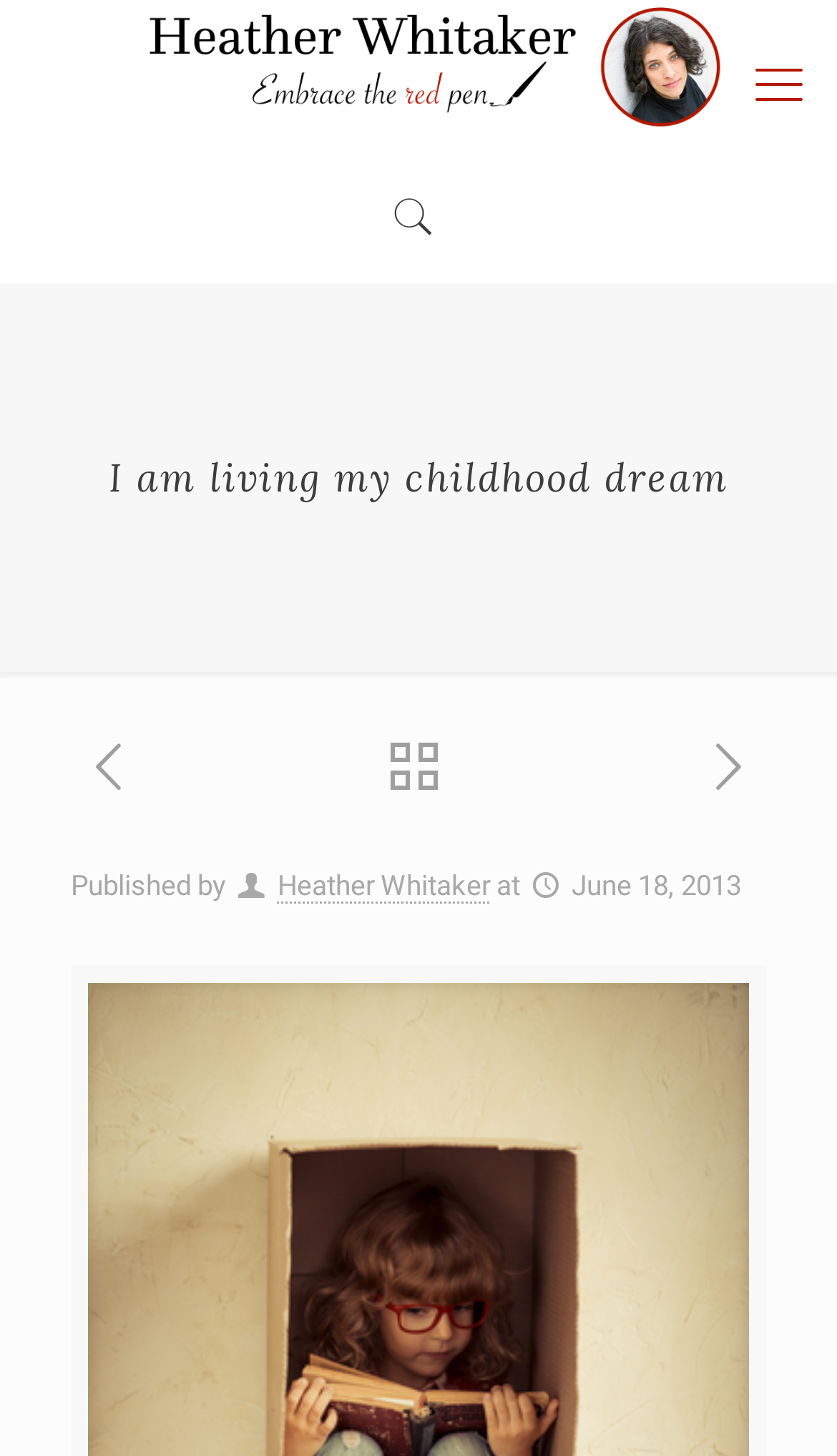Give the bounding box coordinates for this UI element: "title="Heather Whitaker"". The coordinates should be four float numbers between 0 and 1, arranged as [left, top, right, bottom].

[0.128, 0.0, 0.872, 0.09]